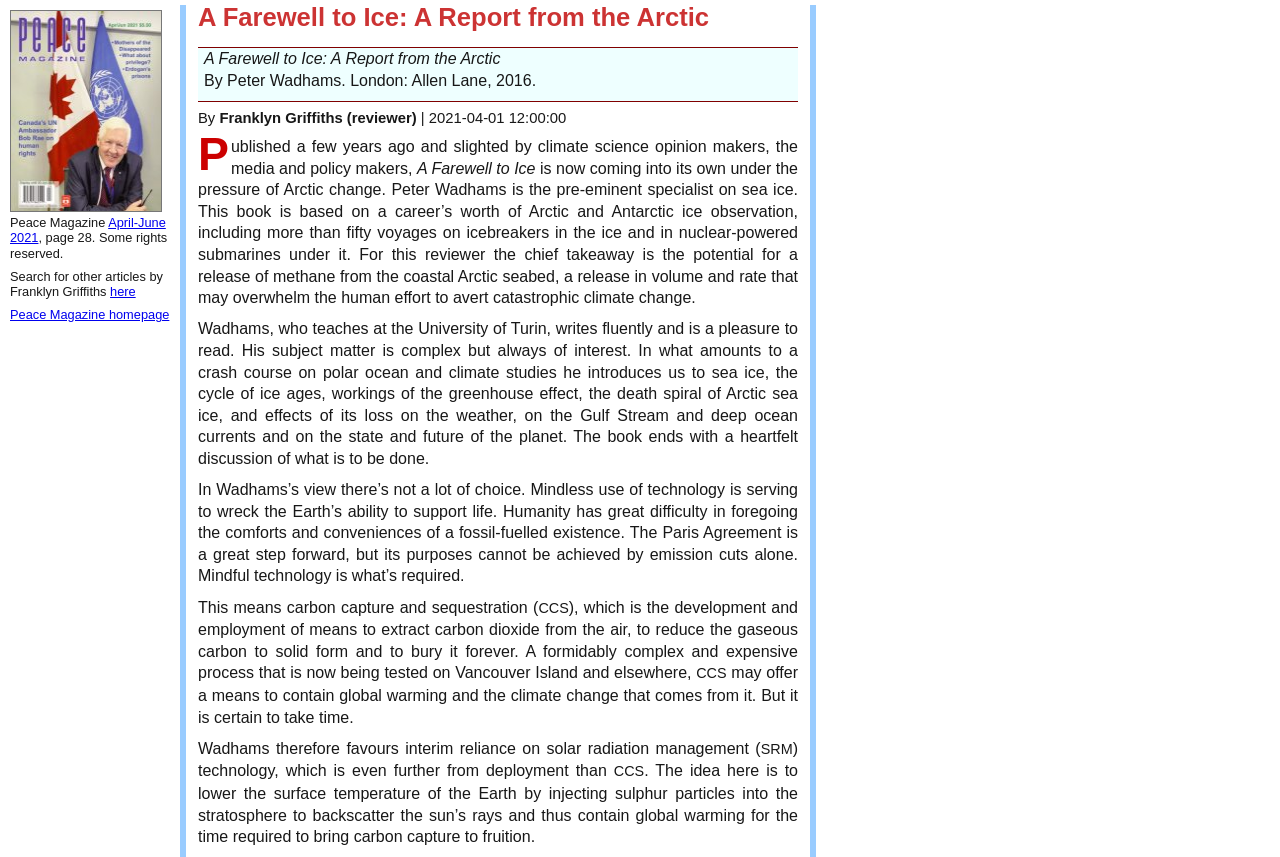What is the name of the magazine where the review is published?
Examine the image and give a concise answer in one word or a short phrase.

Peace Magazine